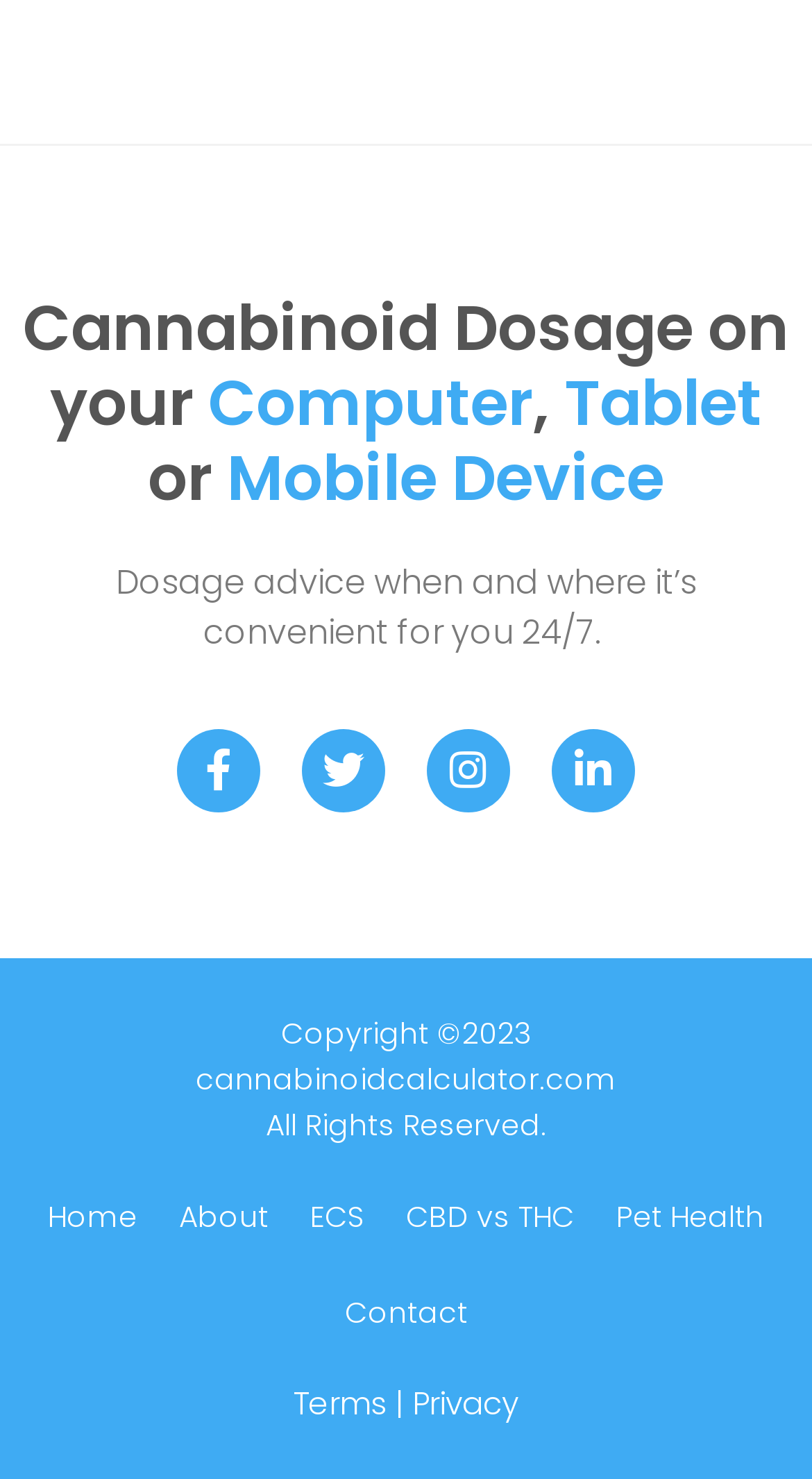What is the domain name of the website?
Kindly offer a detailed explanation using the data available in the image.

The webpage has a link to the website's domain name, which is 'cannabinoidcalculator.com', as indicated by the link text.